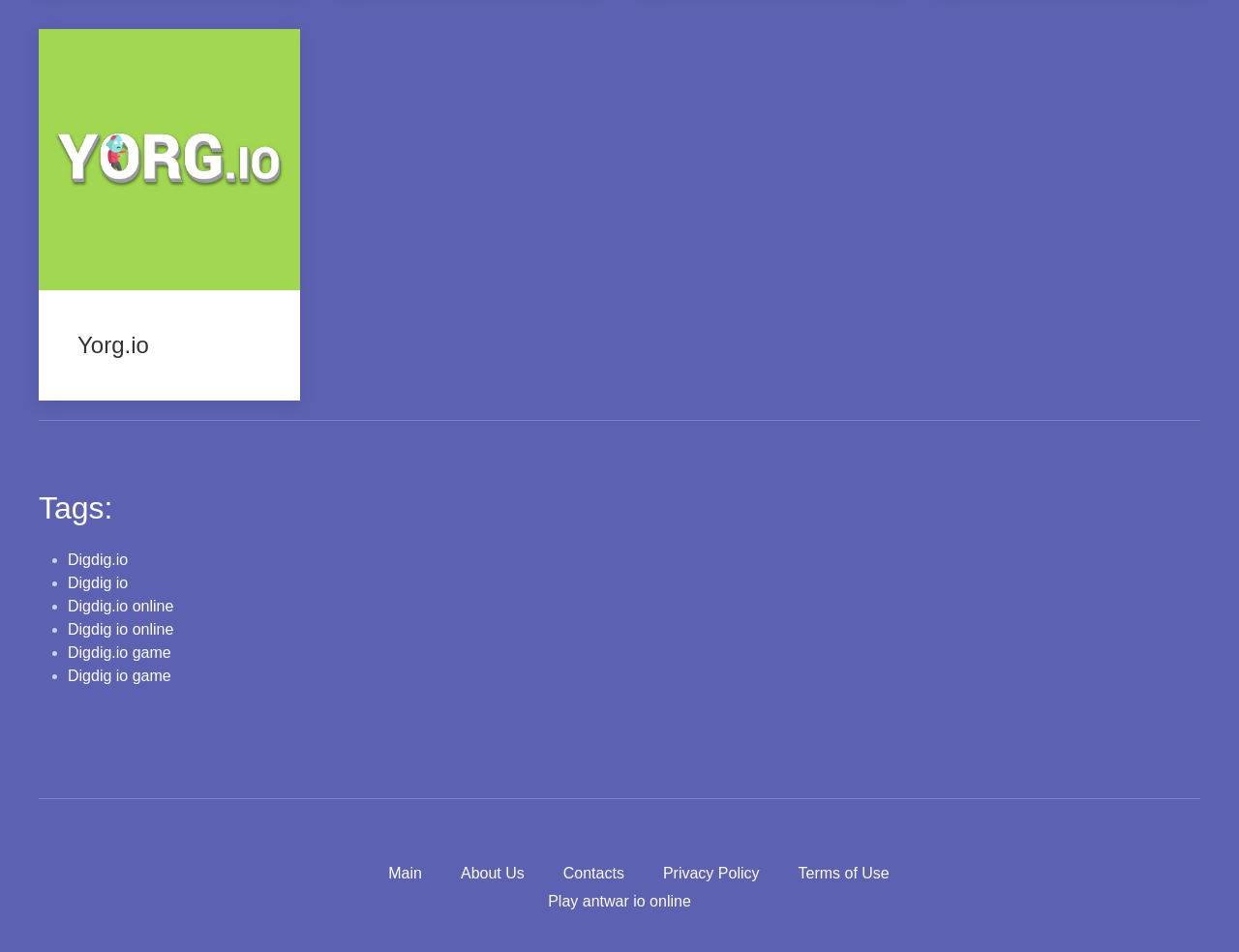What is the purpose of the separator below the tags? Look at the image and give a one-word or short phrase answer.

To separate sections